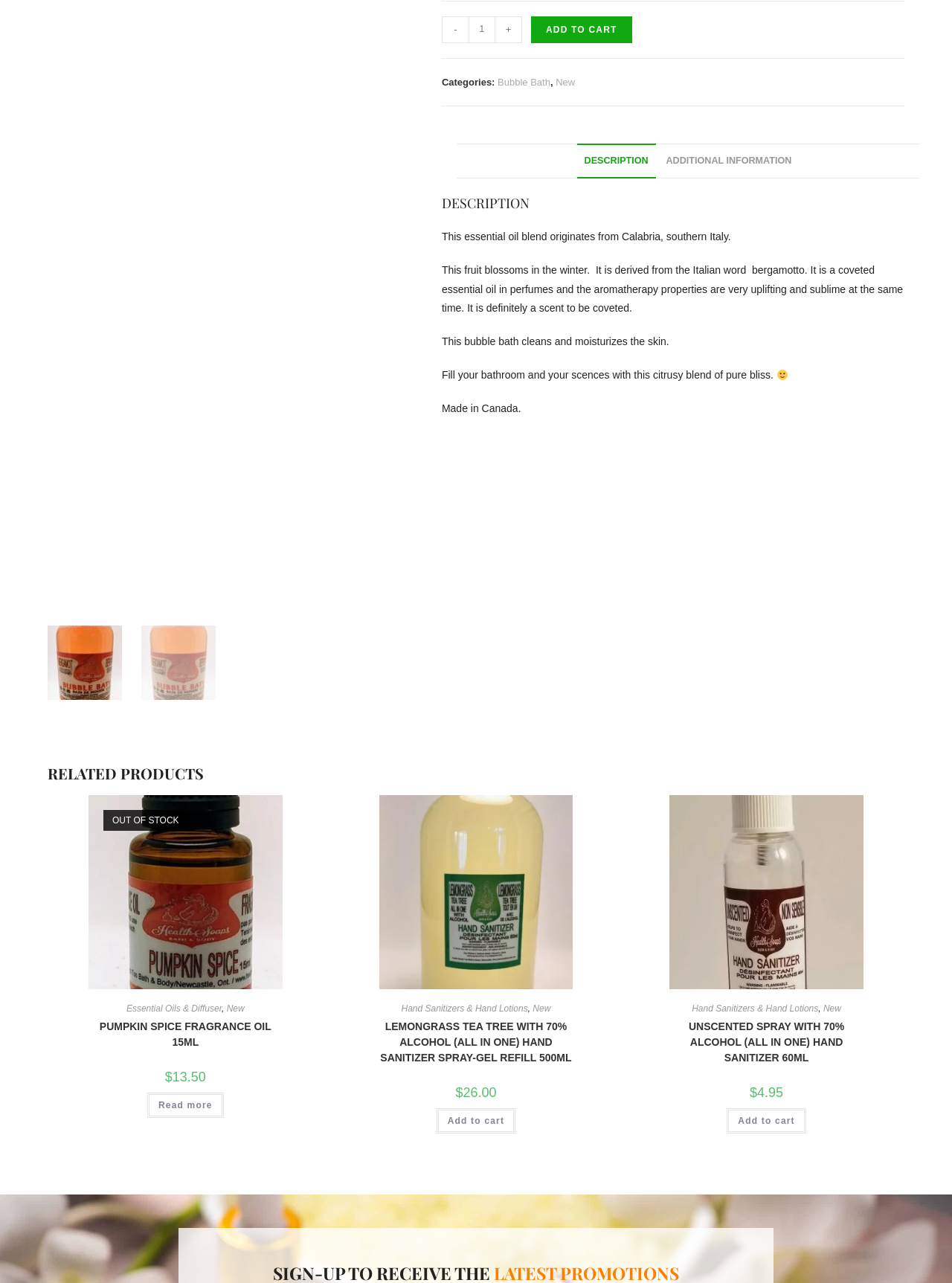Locate the UI element described by aria-label="Email" title="Share by Email" in the provided webpage screenshot. Return the bounding box coordinates in the format (top-left x, top-left y, bottom-right x, bottom-right y), ensuring all values are between 0 and 1.

None